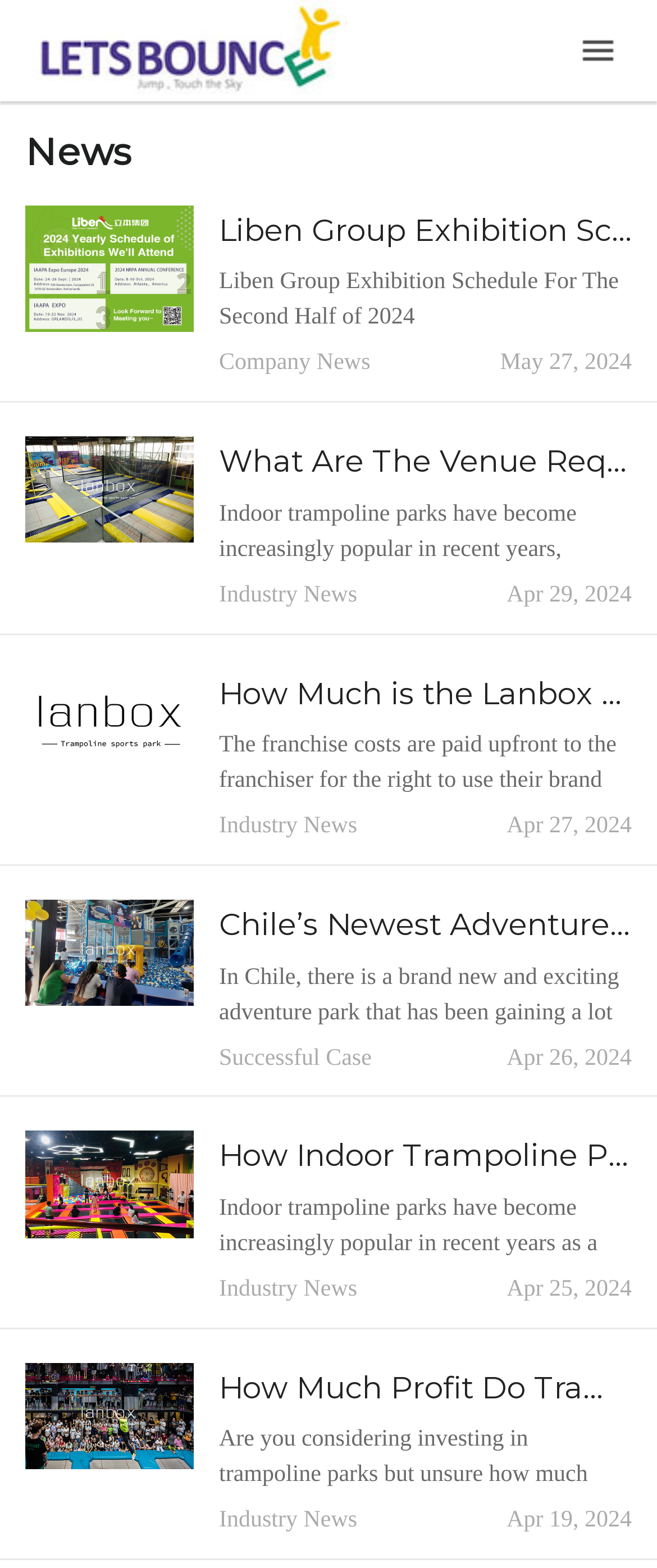Find the bounding box coordinates of the clickable region needed to perform the following instruction: "View the 'What Are The Venue Requirements For An Indoor Trampoline Park?' article". The coordinates should be provided as four float numbers between 0 and 1, i.e., [left, top, right, bottom].

[0.038, 0.279, 0.295, 0.346]